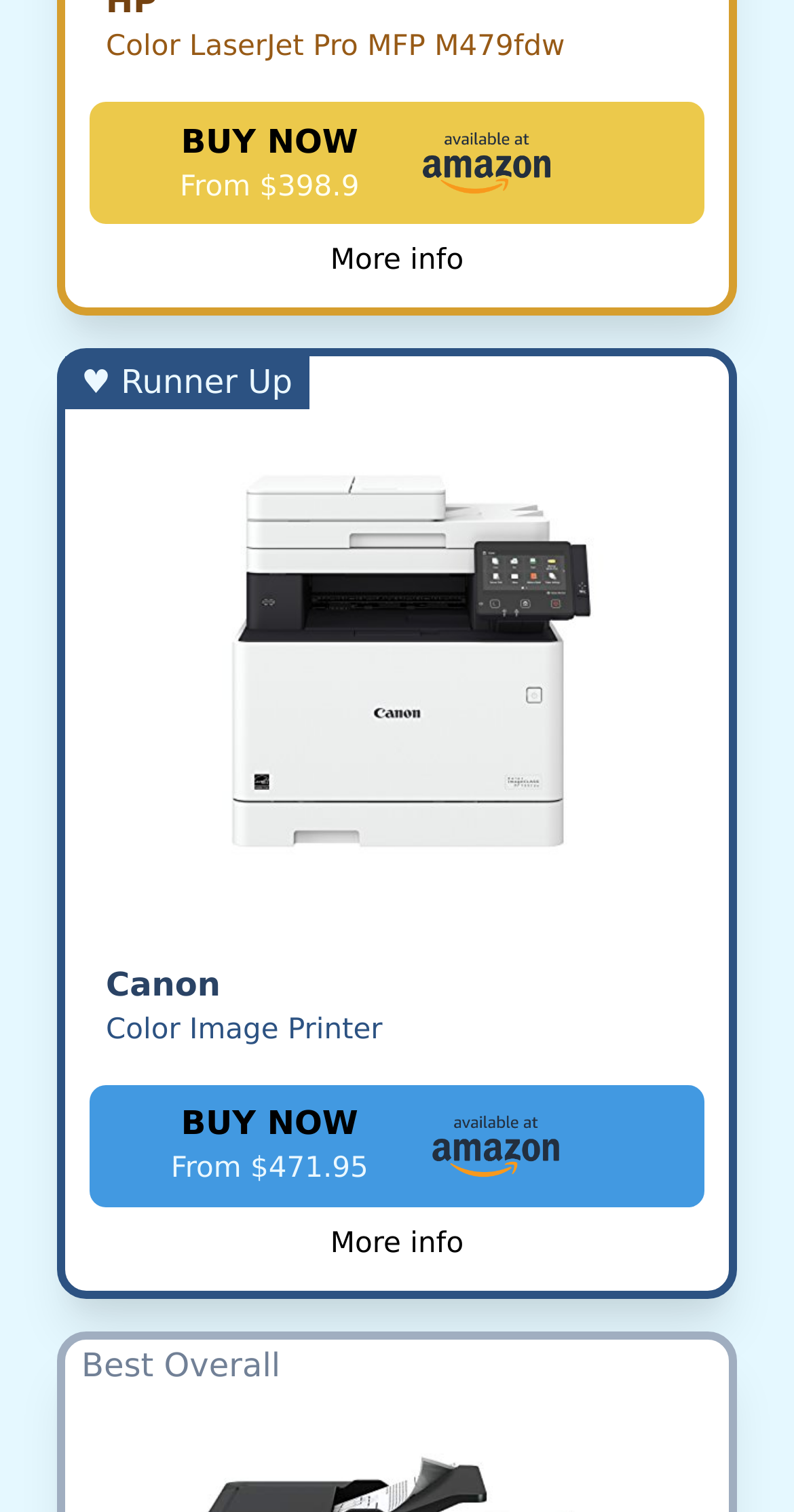Determine the bounding box for the UI element as described: "alt="Canon Color Image Printer image"". The coordinates should be represented as four float numbers between 0 and 1, formatted as [left, top, right, bottom].

[0.144, 0.295, 0.856, 0.597]